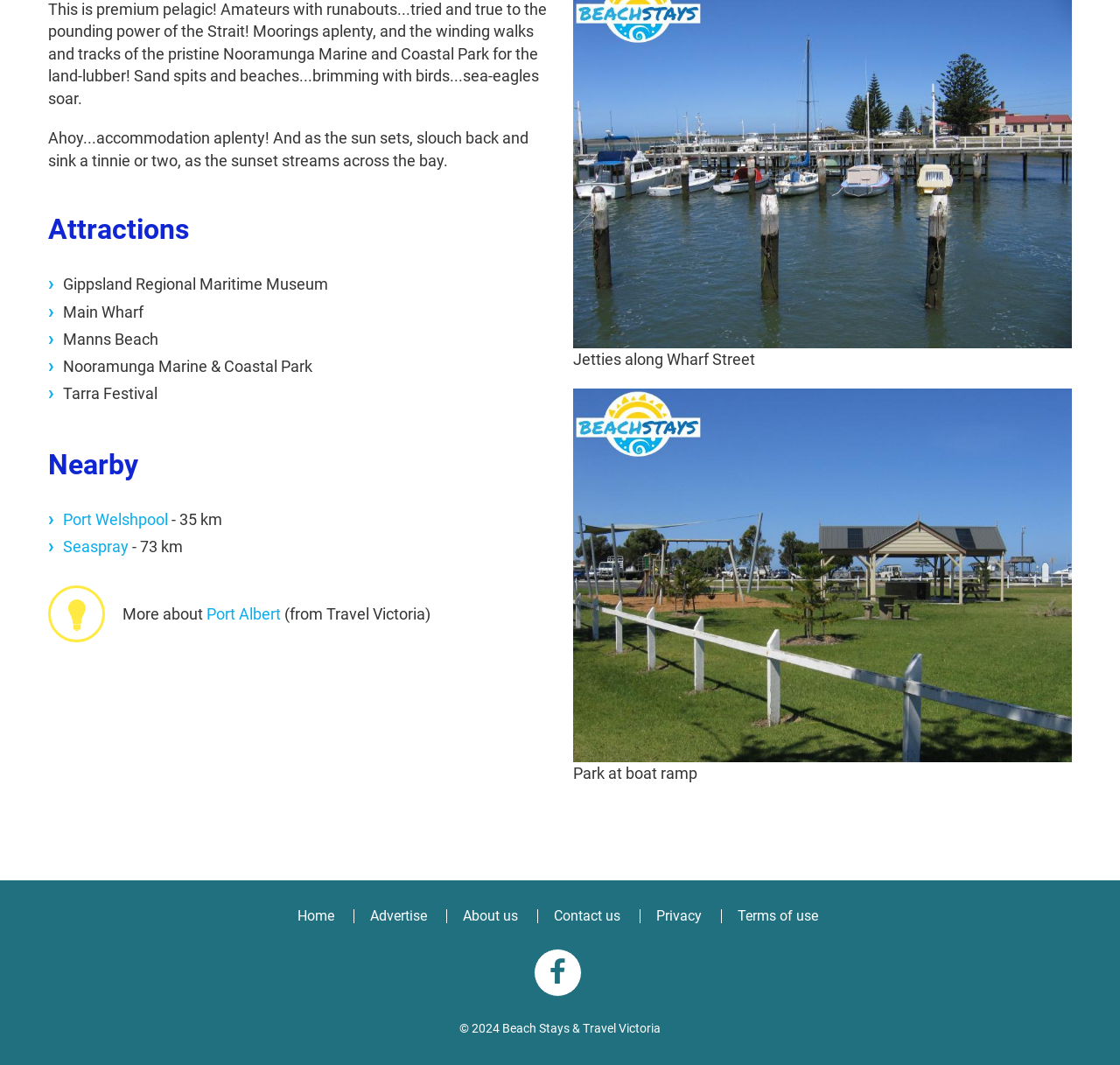What is the name of the beach mentioned?
Provide a one-word or short-phrase answer based on the image.

Manns Beach